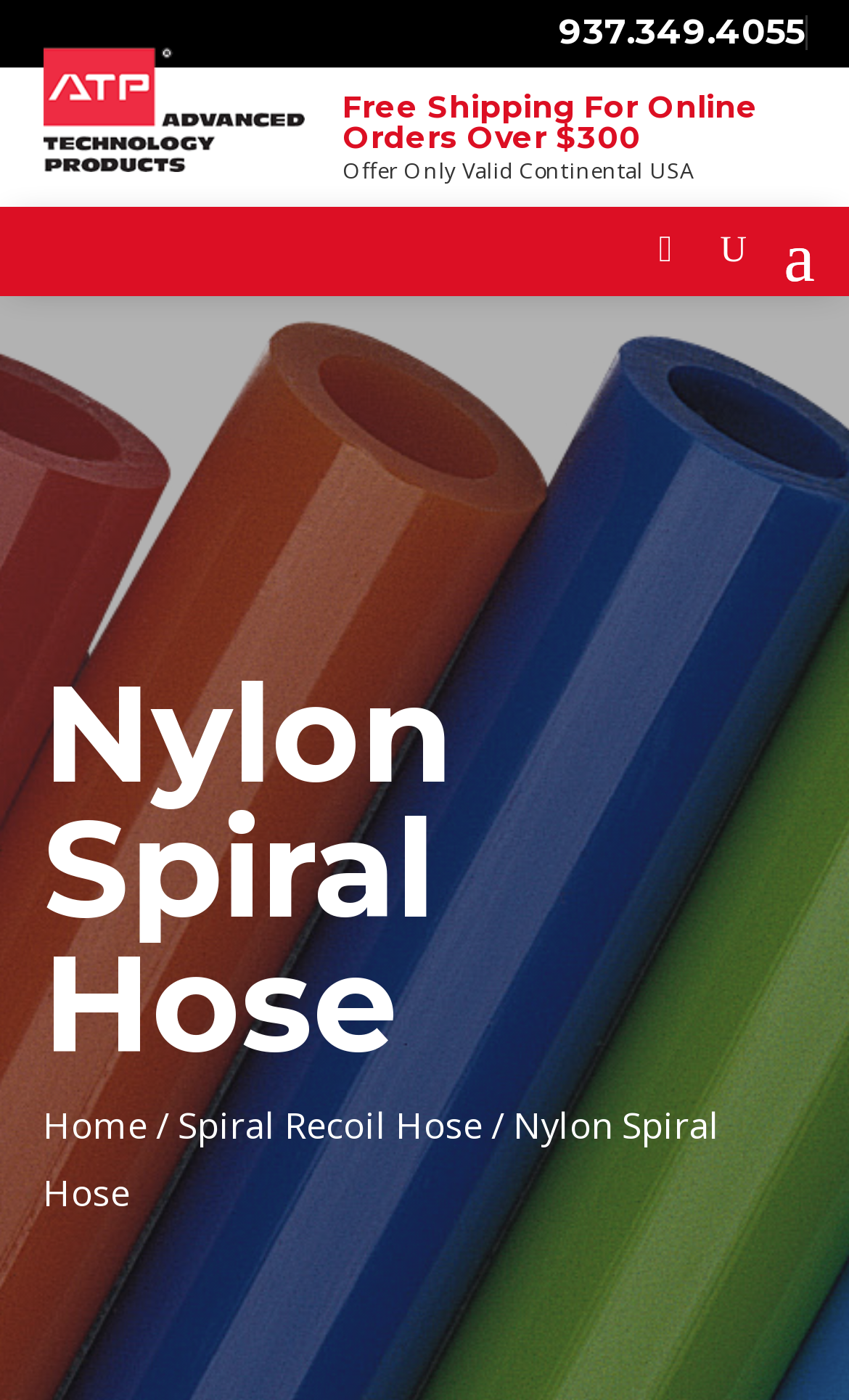What is the region where the free shipping offer is valid?
Using the image as a reference, deliver a detailed and thorough answer to the question.

I found the region where the free shipping offer is valid by reading the text 'Offer Only Valid Continental USA' which is located below the free shipping offer text.